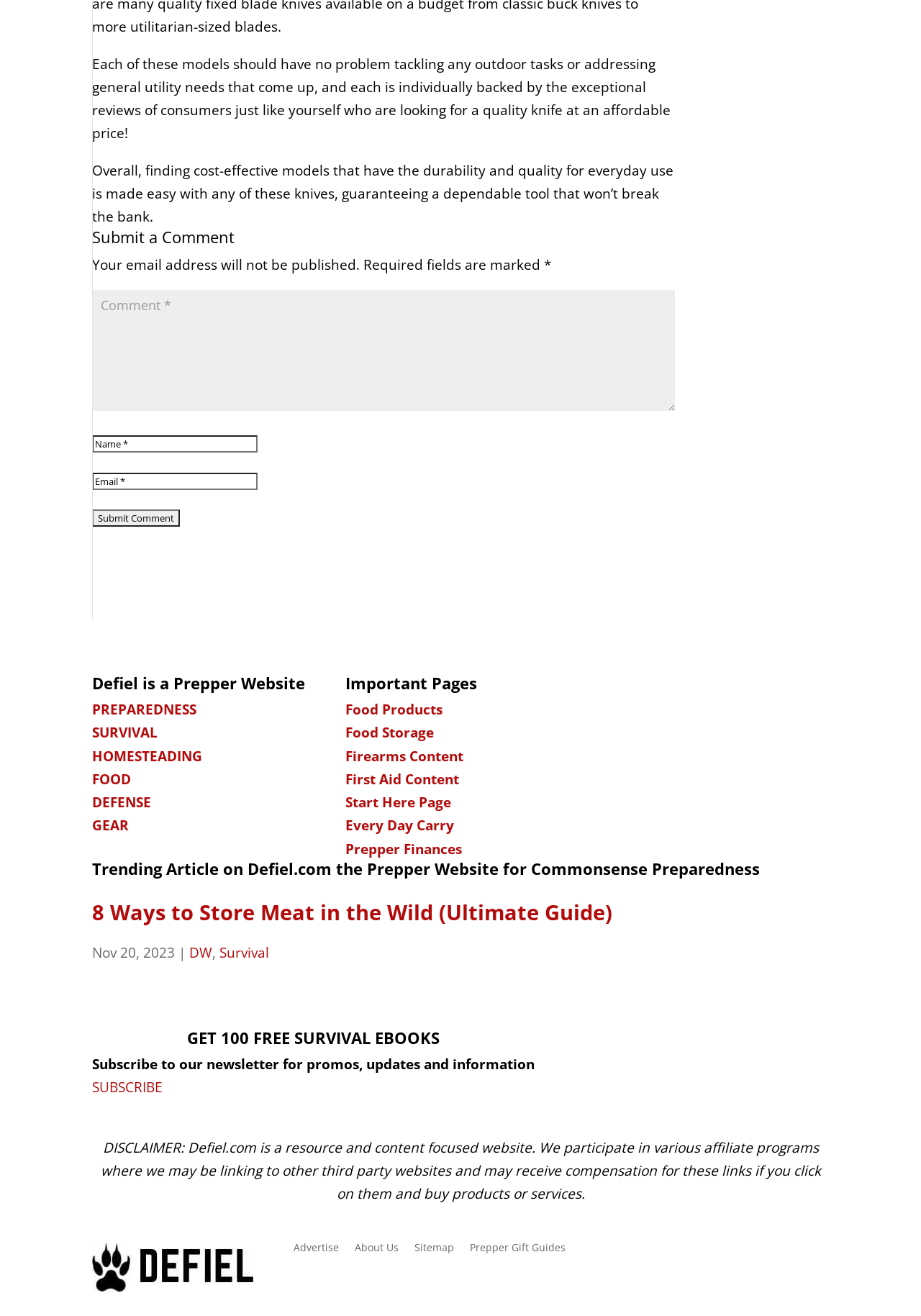Highlight the bounding box coordinates of the element you need to click to perform the following instruction: "Get 100 free survival e-books."

[0.1, 0.819, 0.177, 0.833]